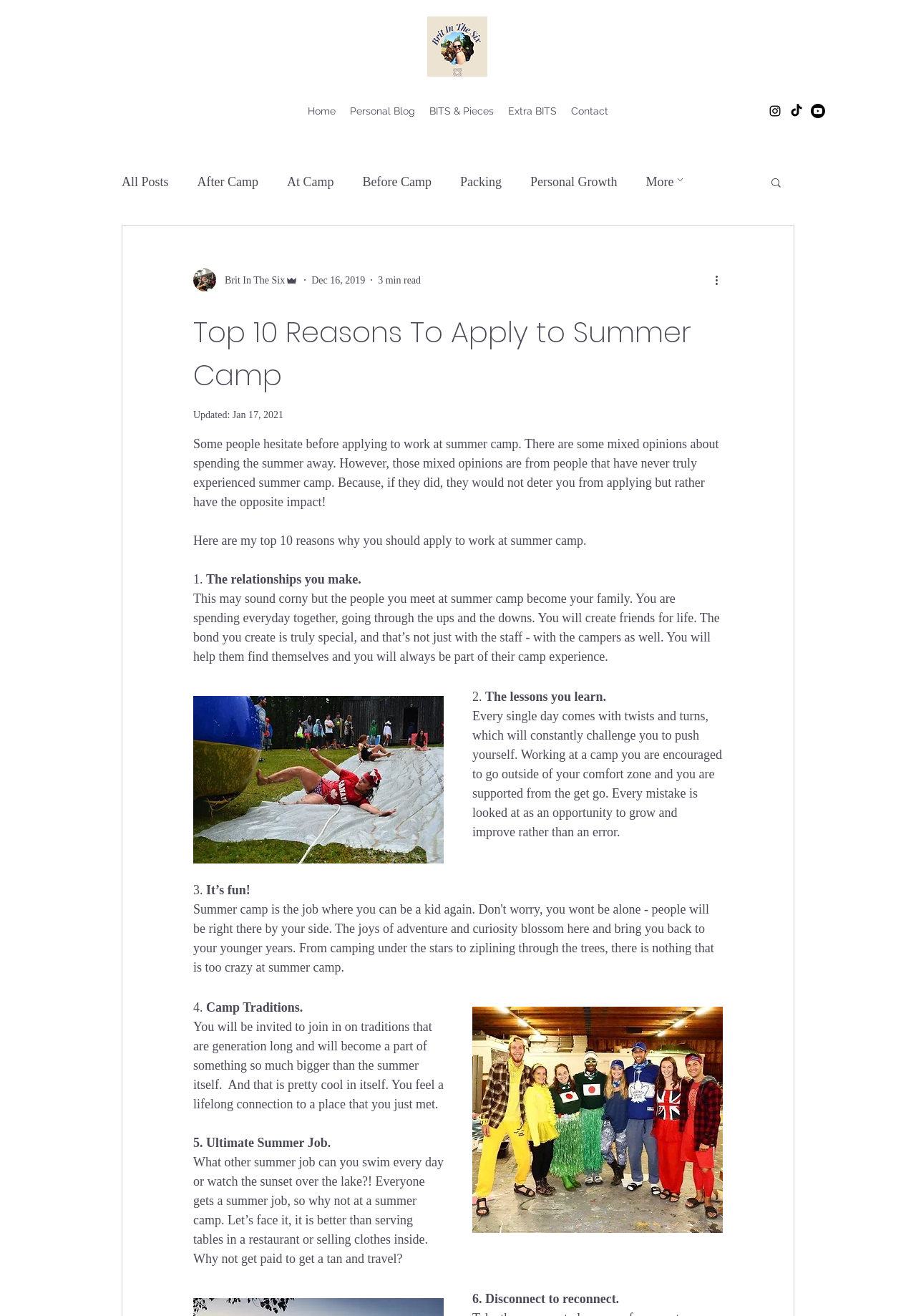Provide a thorough and detailed response to the question by examining the image: 
What is the author of the blog post?

The author of the blog post is Brit In The Six, which is indicated by the text 'Brit In The Six' located below the writer's picture, with a bounding box of [0.236, 0.207, 0.311, 0.218].